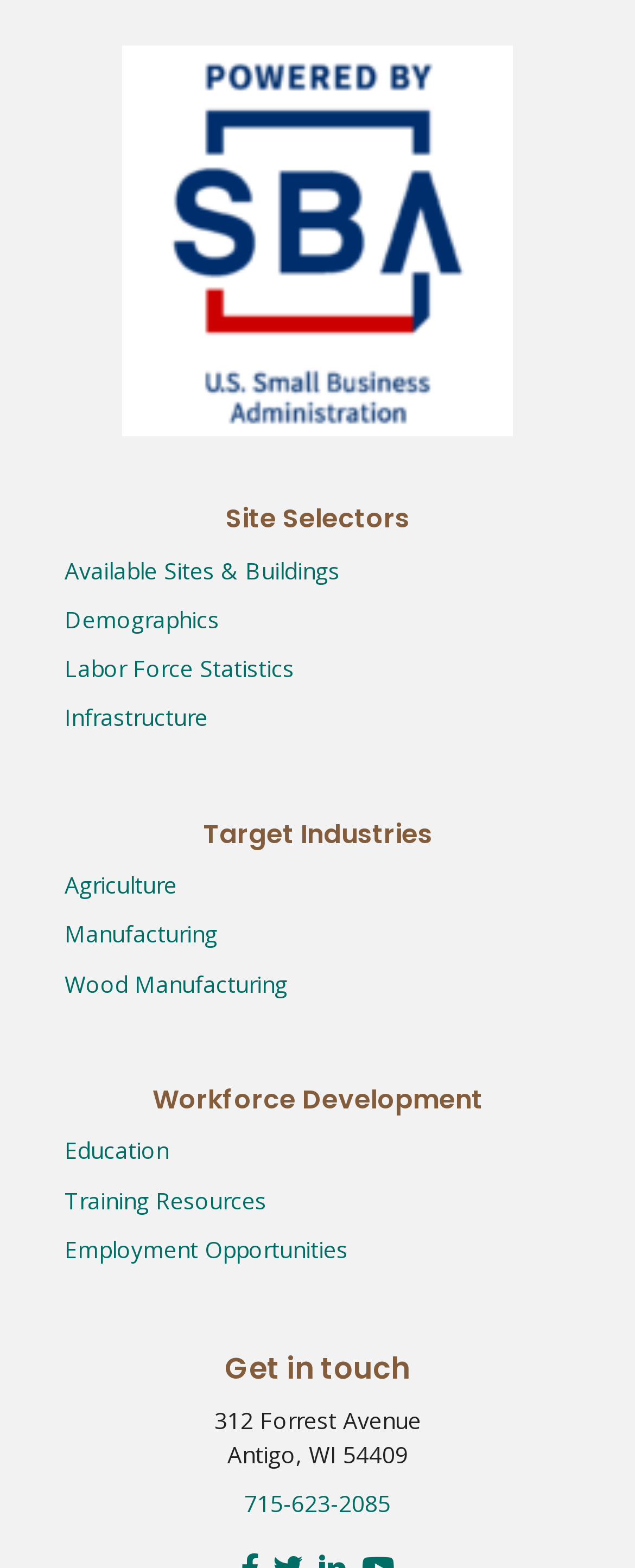Locate the bounding box coordinates of the clickable element to fulfill the following instruction: "Learn about wood manufacturing". Provide the coordinates as four float numbers between 0 and 1 in the format [left, top, right, bottom].

[0.101, 0.617, 0.453, 0.637]